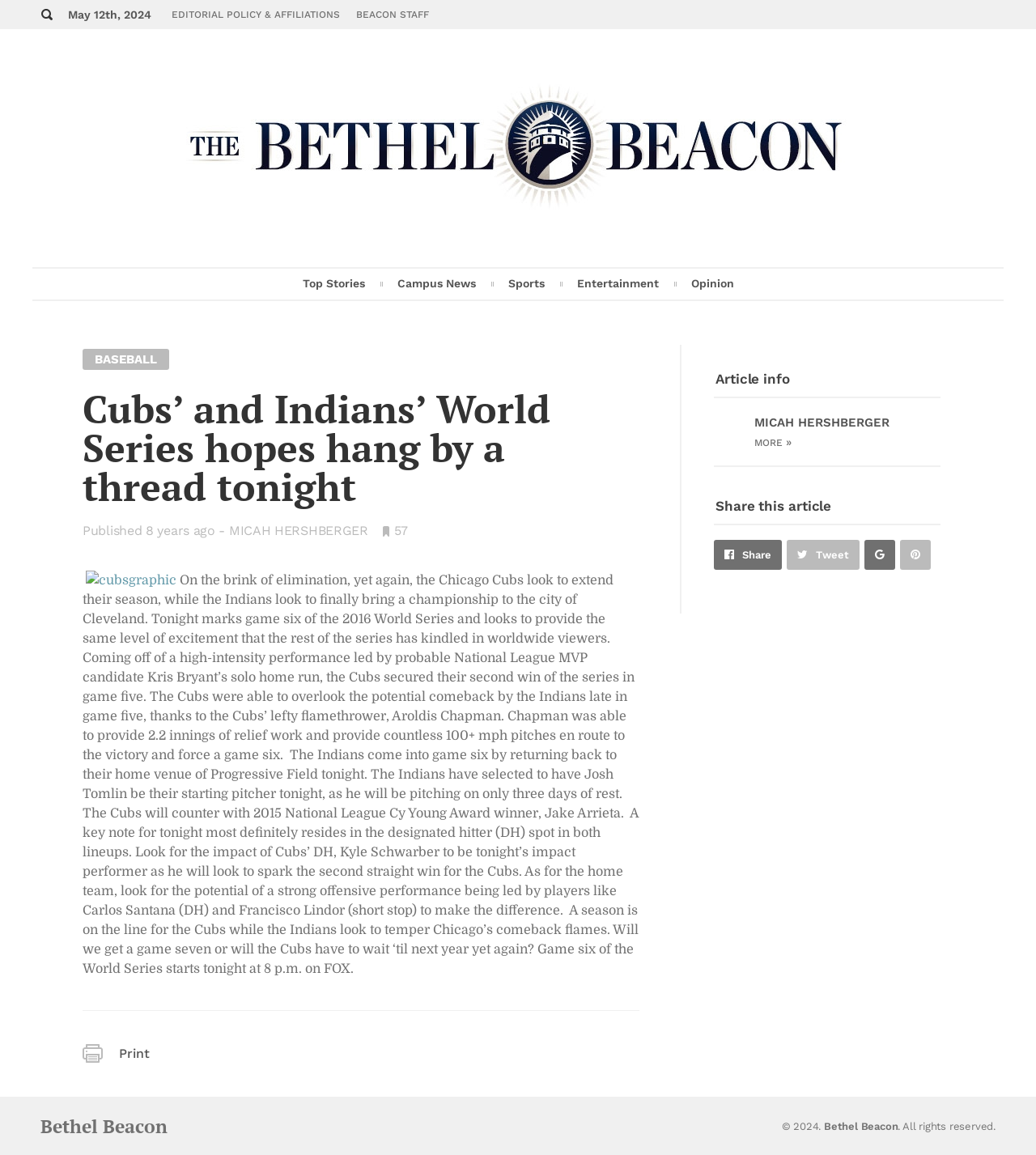What time does the World Series game six start?
Provide an in-depth answer to the question, covering all aspects.

The article mentions that the World Series game six starts tonight at 8 p.m. on FOX, so the start time of the game is 8 p.m.